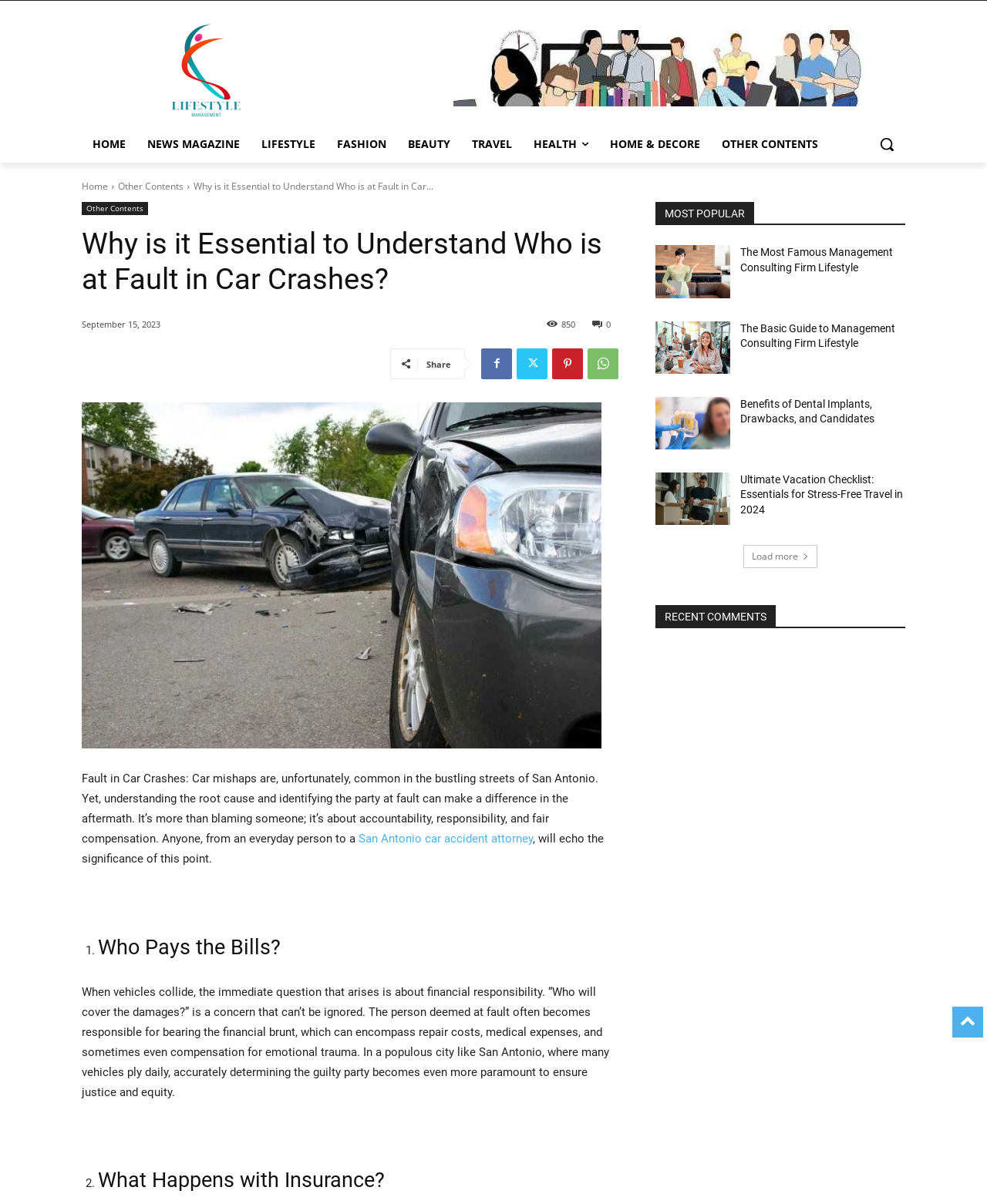What is the main title displayed on this webpage?

Why is it Essential to Understand Who is at Fault in Car Crashes?